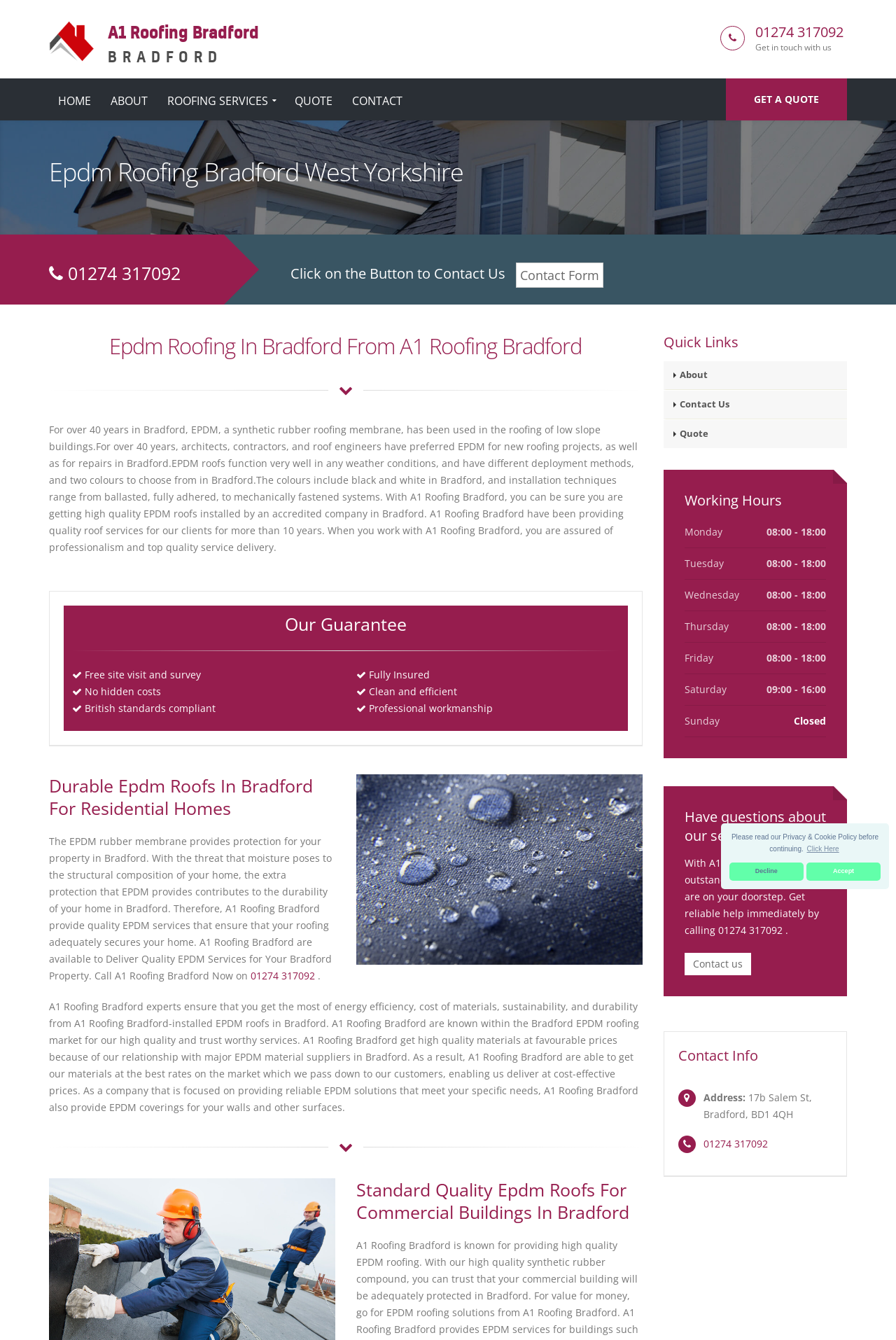Find the bounding box coordinates of the area that needs to be clicked in order to achieve the following instruction: "Click on the ABOUT link". The coordinates should be specified as four float numbers between 0 and 1, i.e., [left, top, right, bottom].

[0.113, 0.065, 0.175, 0.086]